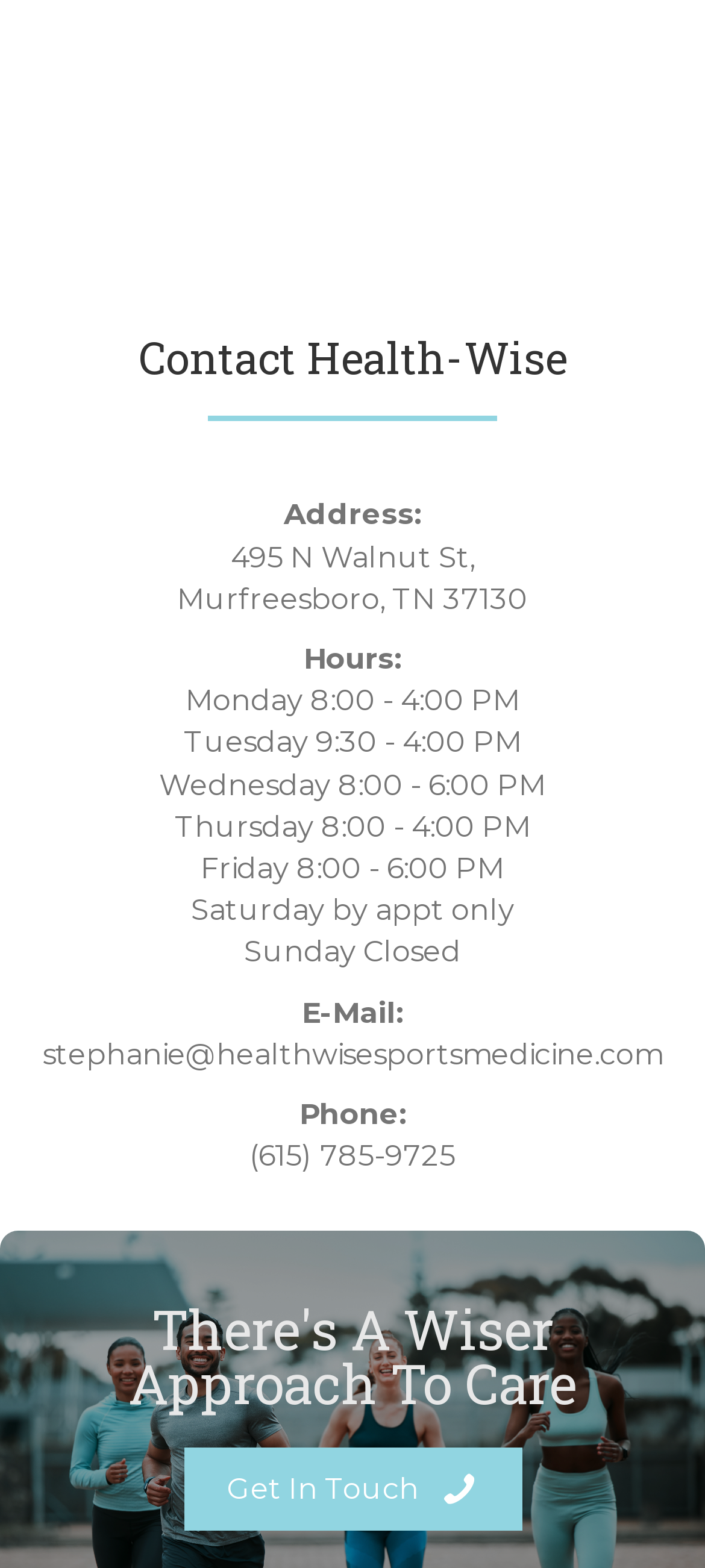What is the address of Health-Wise?
Look at the image and construct a detailed response to the question.

I found the address by looking at the static text elements under the 'Address:' label, which are '495 N Walnut St,' and 'Murfreesboro, TN 37130'.